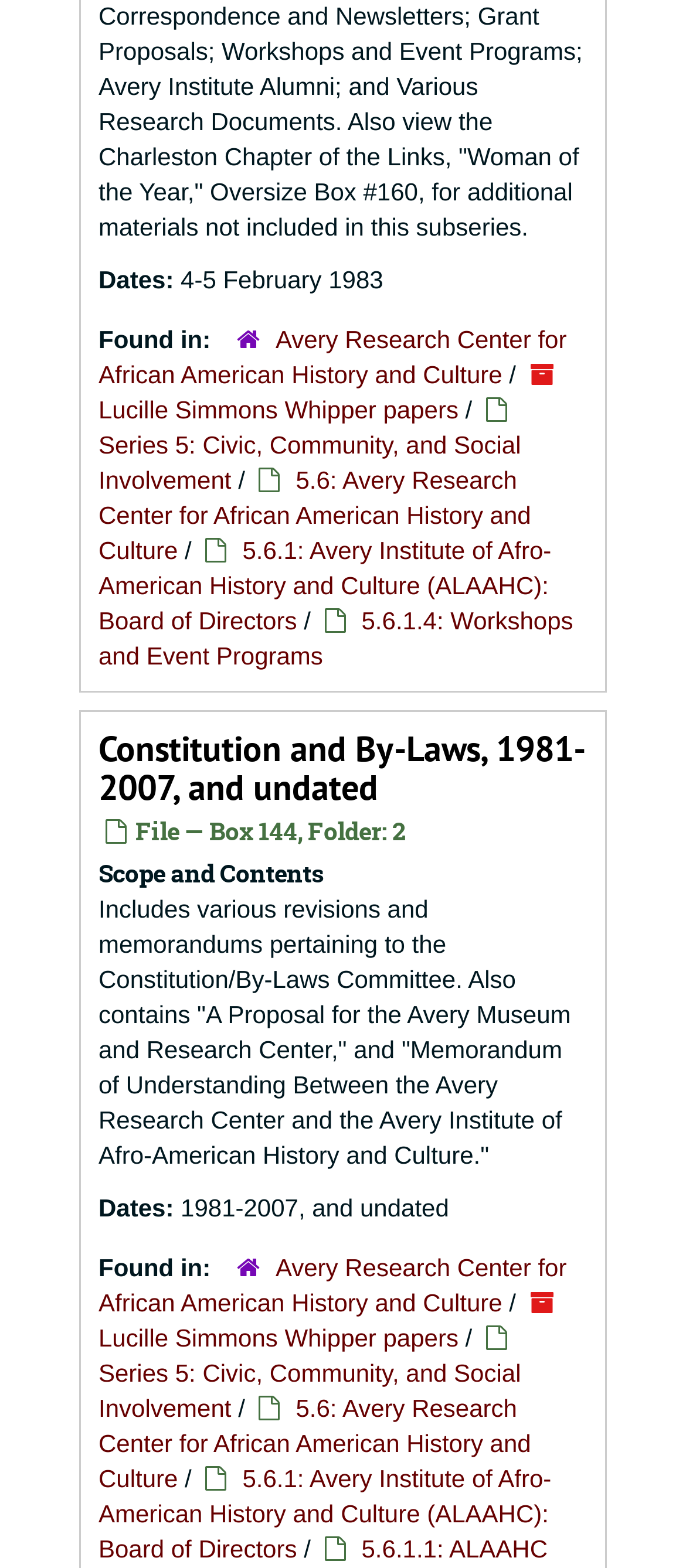Locate the bounding box coordinates of the element to click to perform the following action: 'View Constitution and By-Laws'. The coordinates should be given as four float values between 0 and 1, in the form of [left, top, right, bottom].

[0.144, 0.463, 0.854, 0.517]